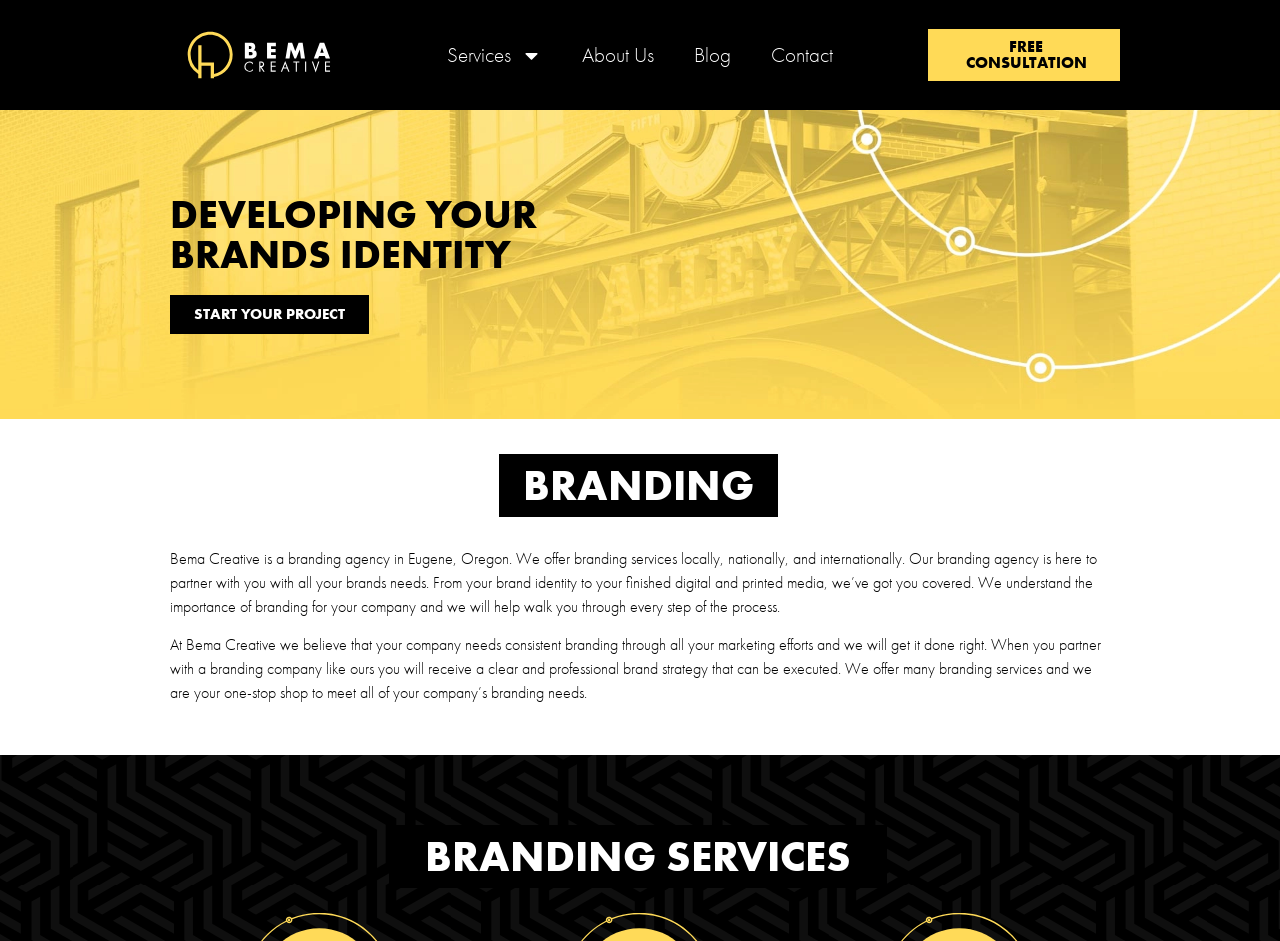Find and generate the main title of the webpage.

DEVELOPING YOUR
BRANDS IDENTITY
